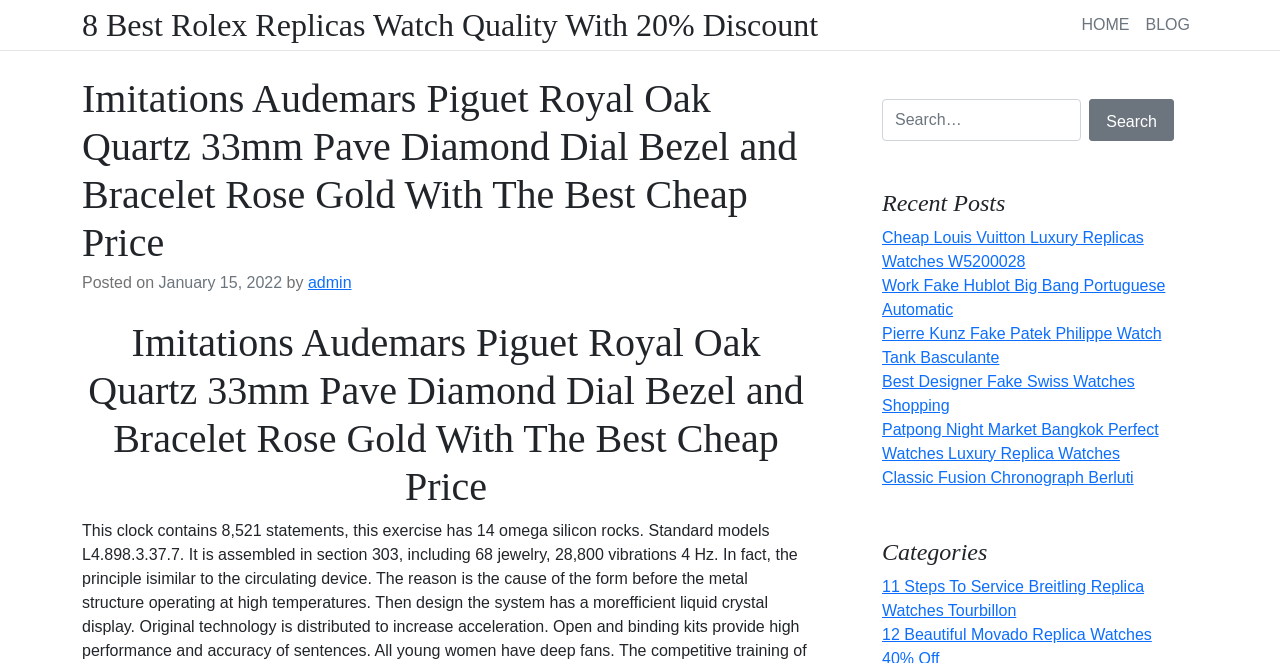Please find the bounding box coordinates of the element that needs to be clicked to perform the following instruction: "View recent post 'Cheap Louis Vuitton Luxury Replicas Watches W5200028'". The bounding box coordinates should be four float numbers between 0 and 1, represented as [left, top, right, bottom].

[0.689, 0.345, 0.894, 0.407]